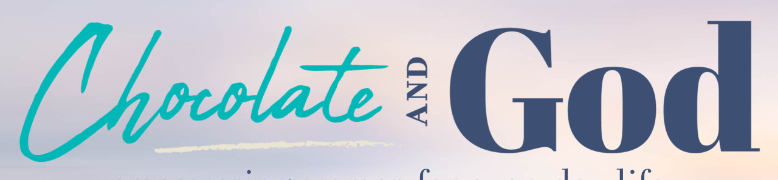Offer an in-depth caption for the image.

The image prominently features the words "Chocolate and God," conveying a blend of spirituality and indulgence. The typography is visually striking, with "Chocolate" rendered in a playful, flowing script, symbolizing warmth and comfort, while "God" appears in bold, uppercase letters, enhancing its authoritative presence. The backdrop suggests a serene and uplifting atmosphere, potentially hinting at themes of love, faith, and the simple pleasures of life. This visual representation sets the tone for a reflective exploration of personal beliefs and the joys that come from both divine and earthly delights.